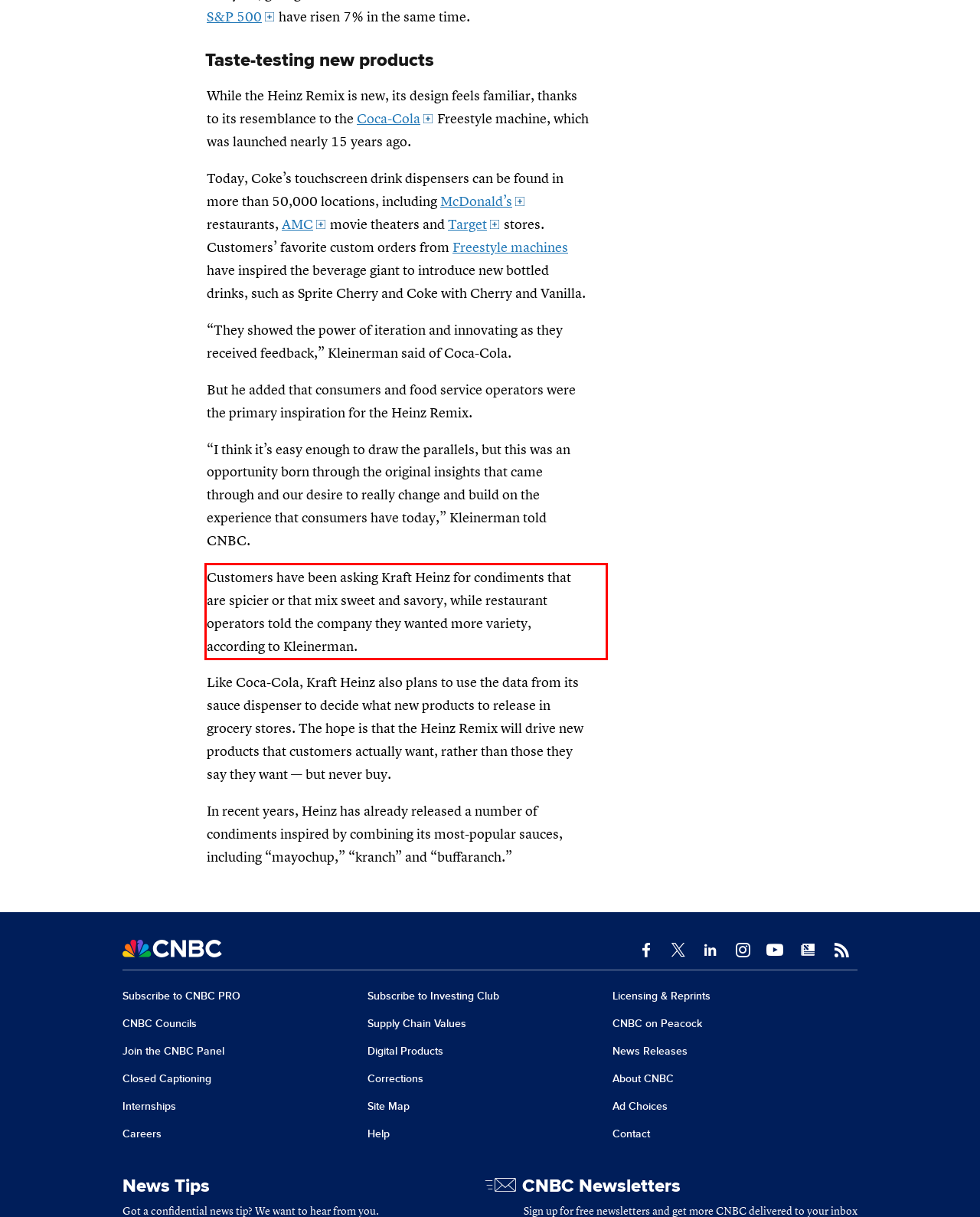Given a screenshot of a webpage, identify the red bounding box and perform OCR to recognize the text within that box.

Customers have been asking Kraft Heinz for condiments that are spicier or that mix sweet and savory, while restaurant operators told the company they wanted more variety, according to Kleinerman.